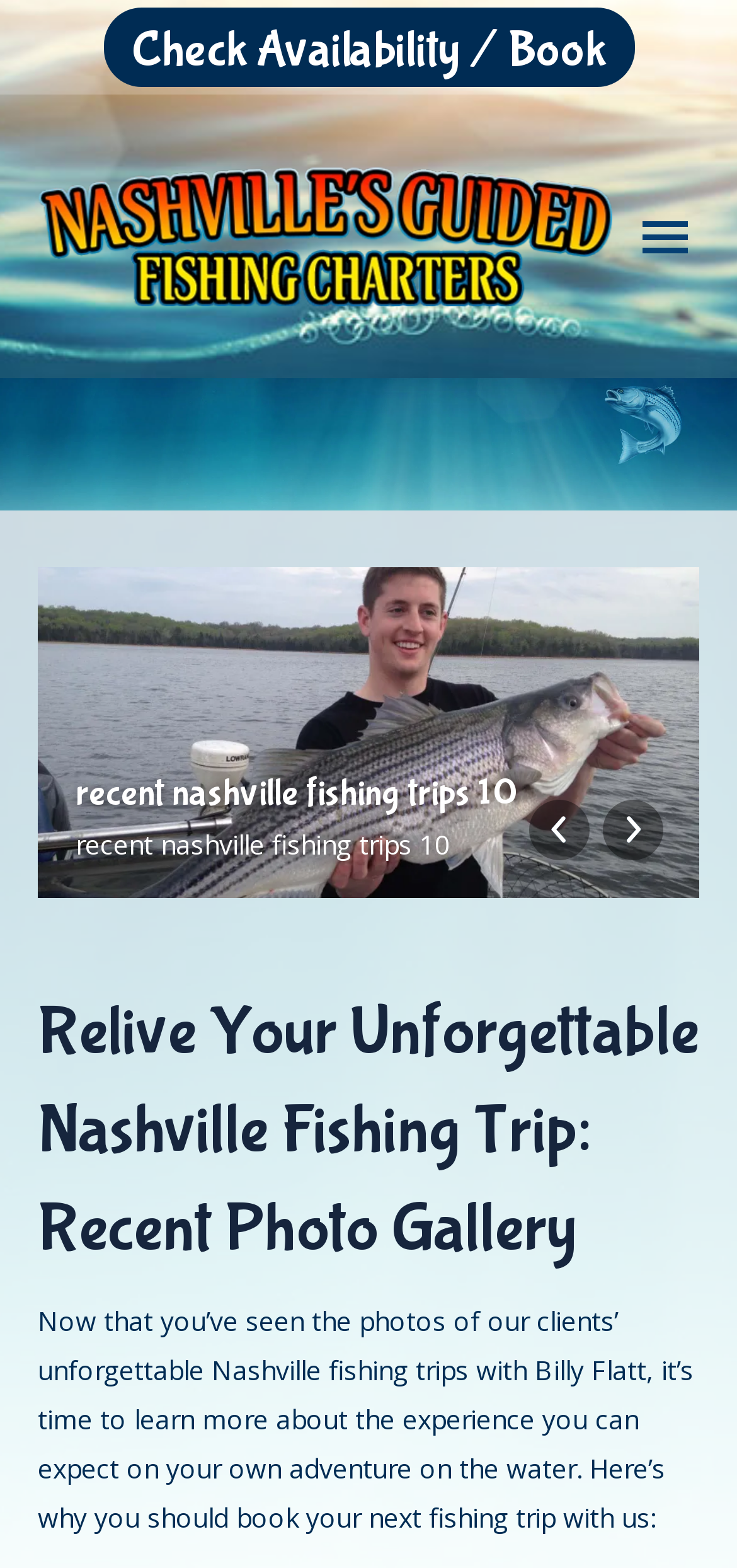Extract the bounding box coordinates for the HTML element that matches this description: "aria-label="Mobile menu icon"". The coordinates should be four float numbers between 0 and 1, i.e., [left, top, right, bottom].

[0.856, 0.13, 0.949, 0.172]